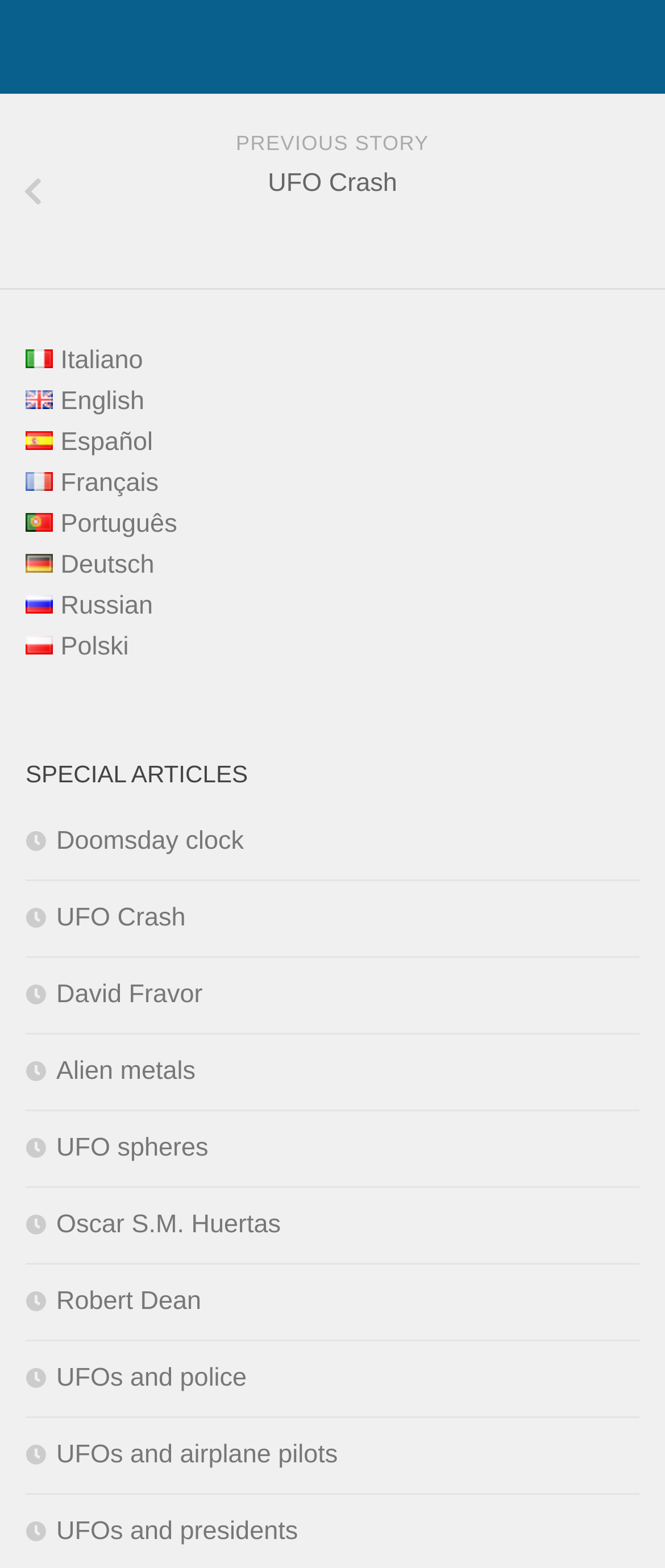Find and provide the bounding box coordinates for the UI element described here: "UFOs and presidents". The coordinates should be given as four float numbers between 0 and 1: [left, top, right, bottom].

[0.038, 0.968, 0.448, 0.986]